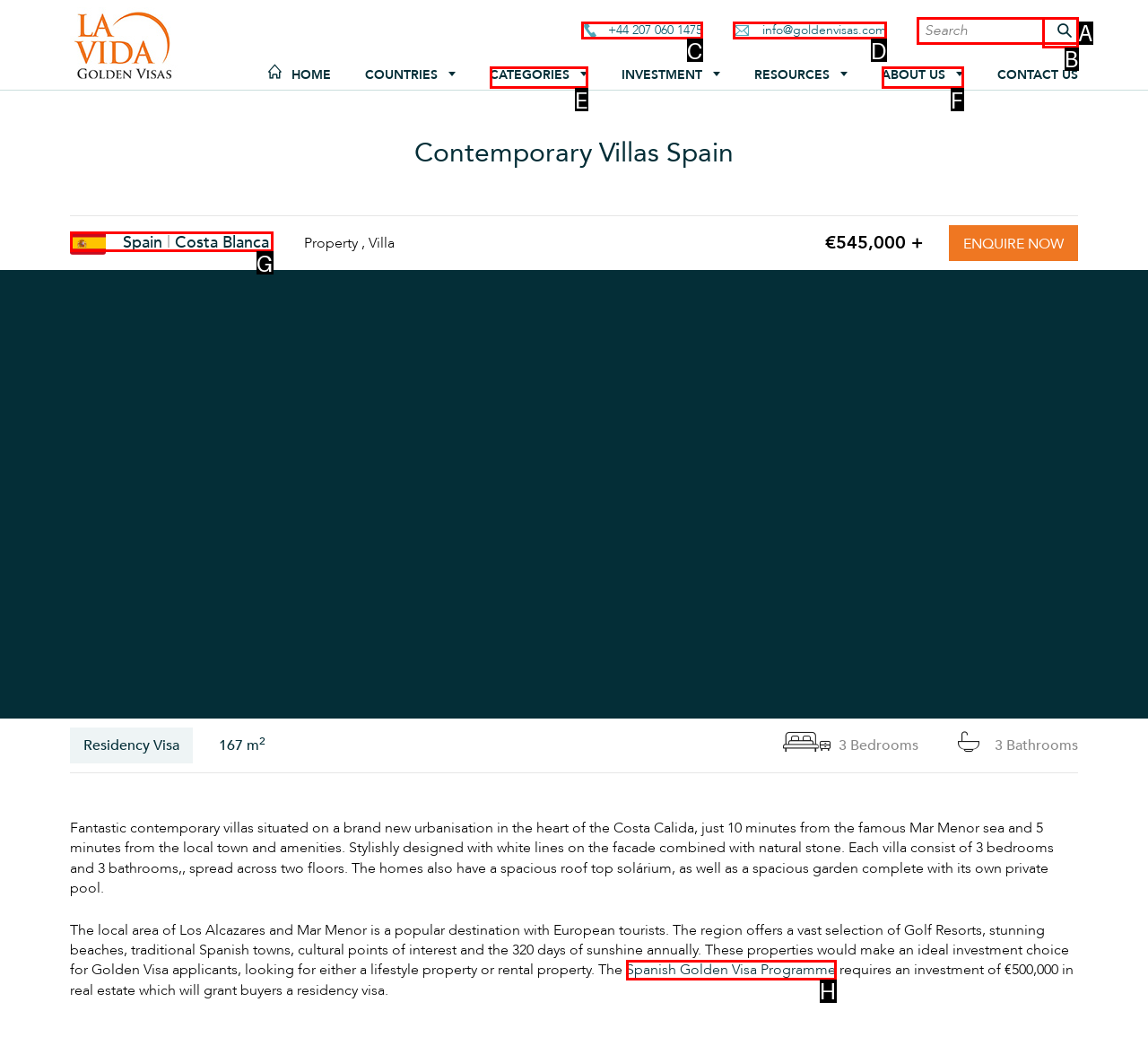From the available choices, determine which HTML element fits this description: +44 207 060 1475 Respond with the correct letter.

C